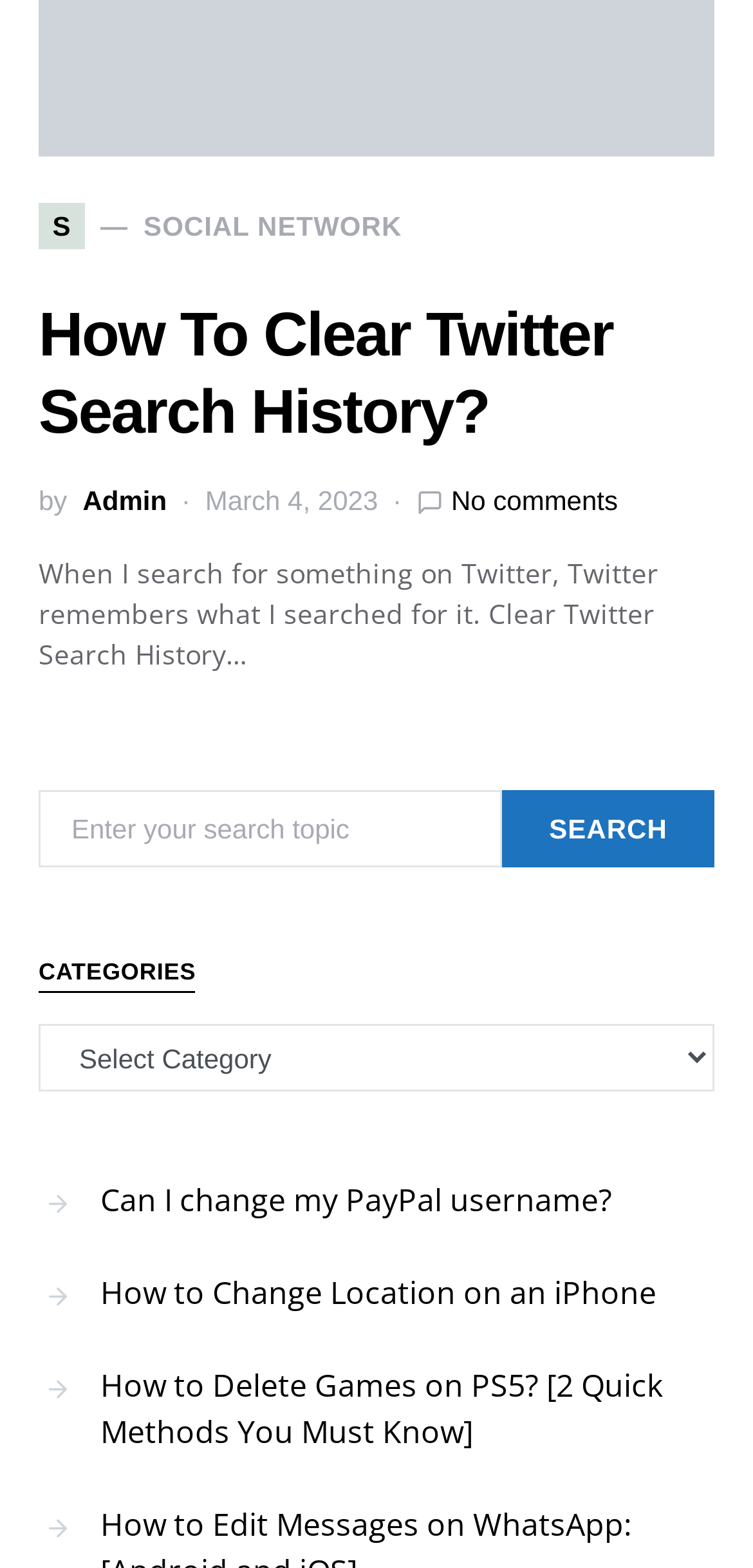Locate the bounding box coordinates of the clickable area to execute the instruction: "Select a category". Provide the coordinates as four float numbers between 0 and 1, represented as [left, top, right, bottom].

[0.051, 0.653, 0.949, 0.696]